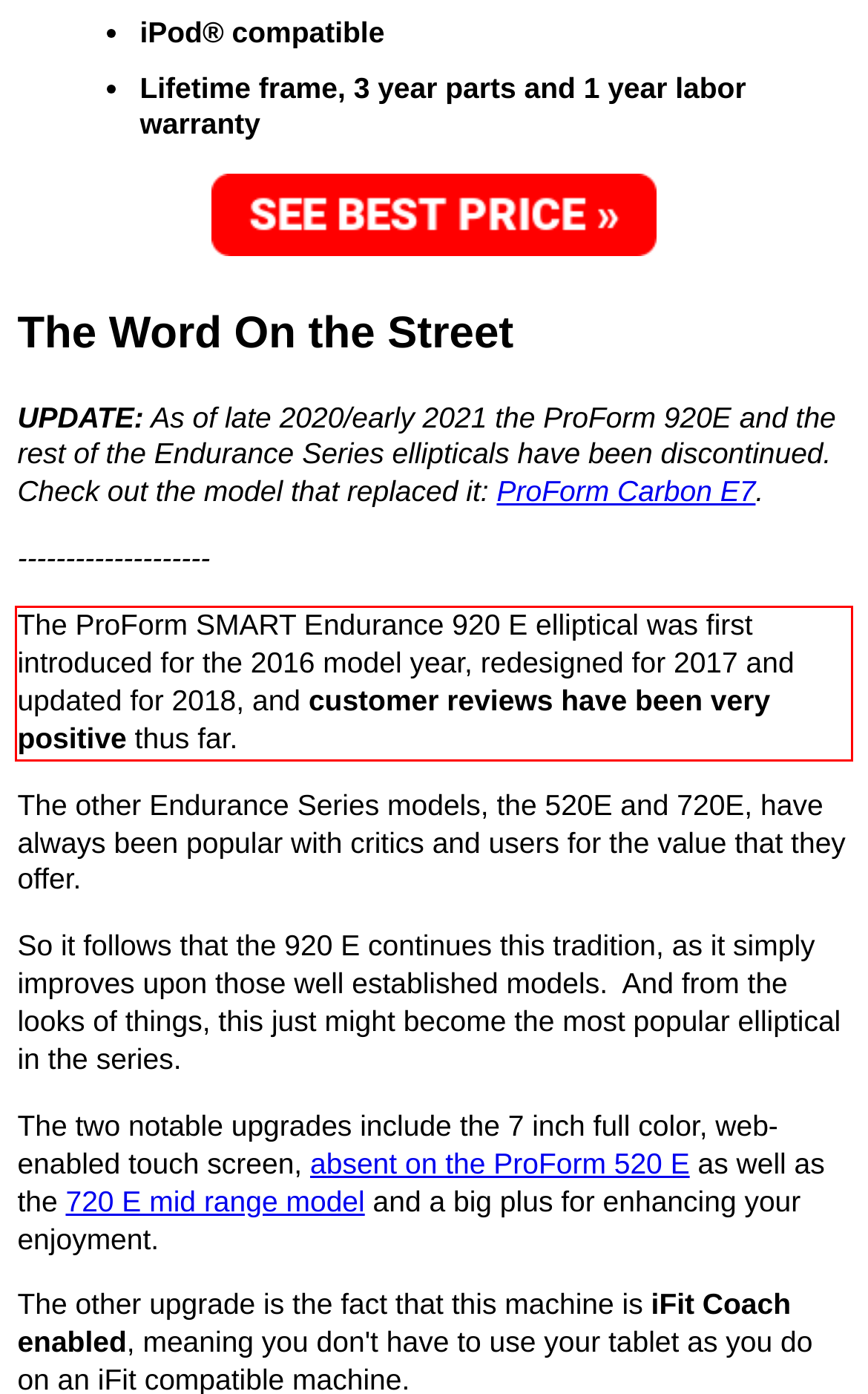Review the screenshot of the webpage and recognize the text inside the red rectangle bounding box. Provide the extracted text content.

The ProForm SMART Endurance 920 E elliptical was first introduced for the 2016 model year, redesigned for 2017 and updated for 2018, and customer reviews have been very positive thus far.